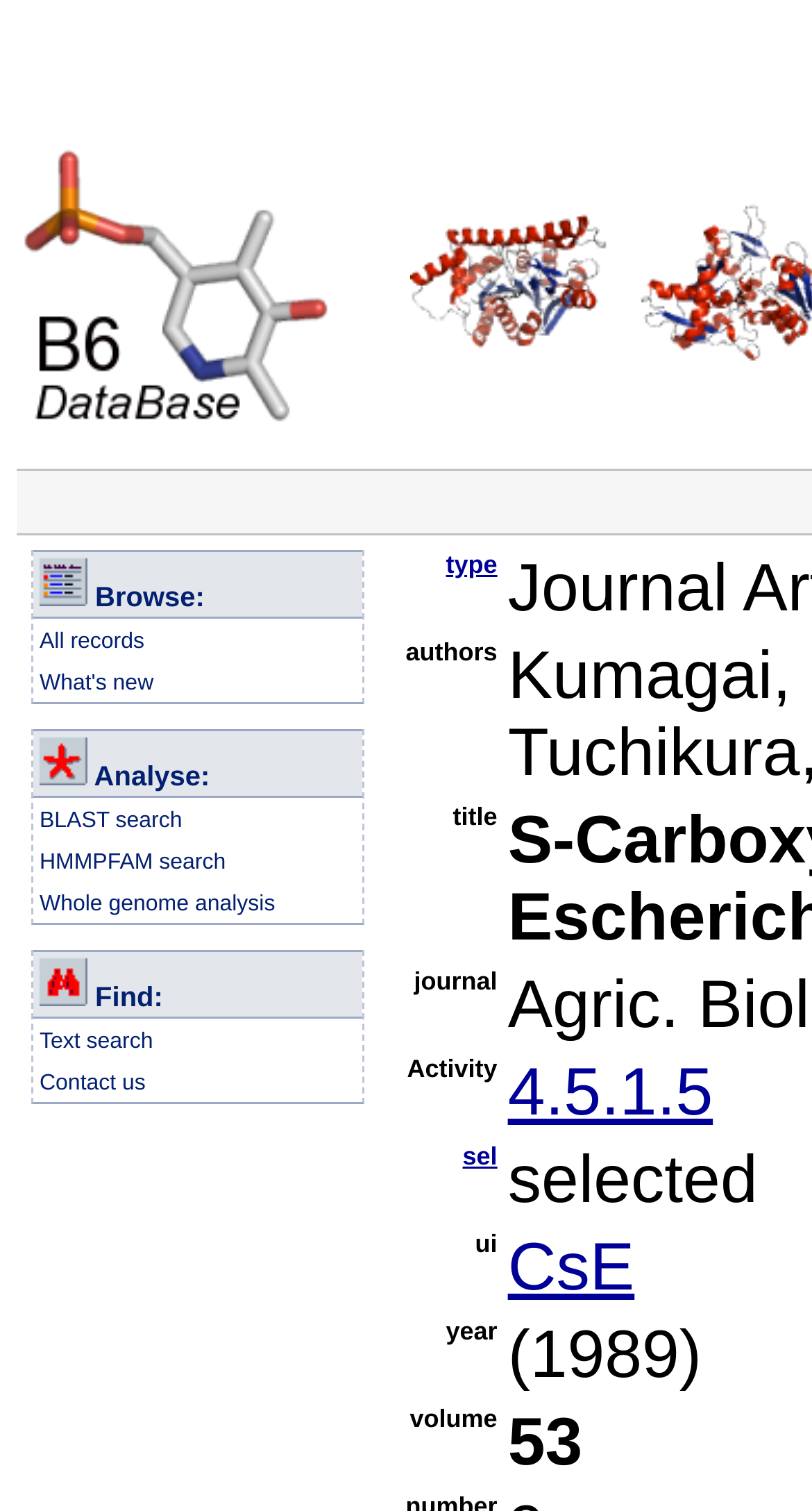Find the bounding box coordinates for the element that must be clicked to complete the instruction: "Perform text search". The coordinates should be four float numbers between 0 and 1, indicated as [left, top, right, bottom].

[0.049, 0.681, 0.188, 0.698]